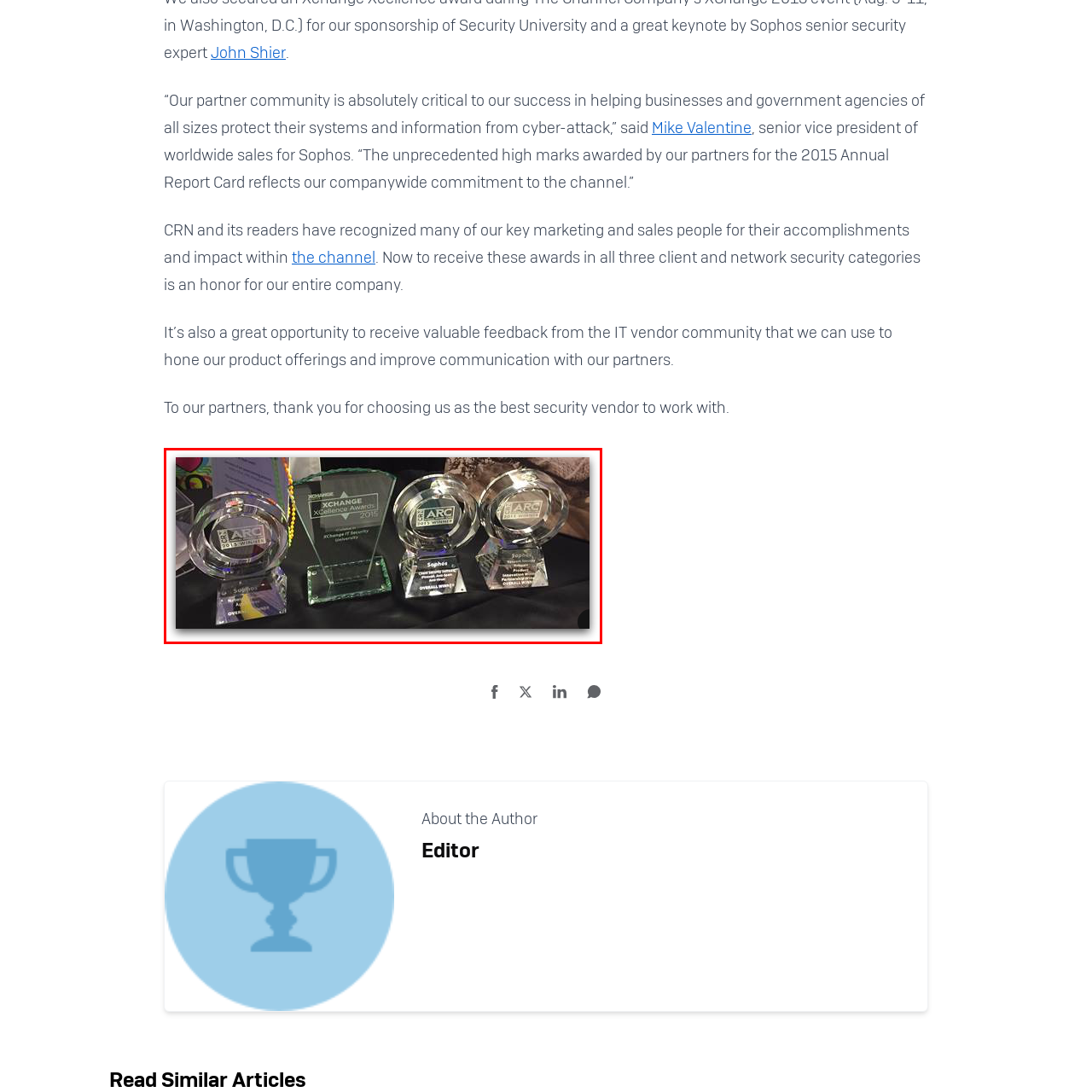Describe in detail what is happening in the image highlighted by the red border.

The image showcases a collection of prestigious awards received by Sophos, highlighting their achievements in the cybersecurity sector. Displayed are three distinct crystal trophies, each with engraved labels including the name "Sophos" and details about their awards. The centerpiece award, titled "XChange Excellence Awards 2015," is an acknowledgment of their performance and commitment within the industry. These accolades emphasize Sophos's reputation as a leading security vendor, reflecting their dedication to protecting businesses and government agencies from cyber threats. The backdrop appears to be a textured surface, possibly a tablecloth or display setup, lending context to the prominence of the awards.